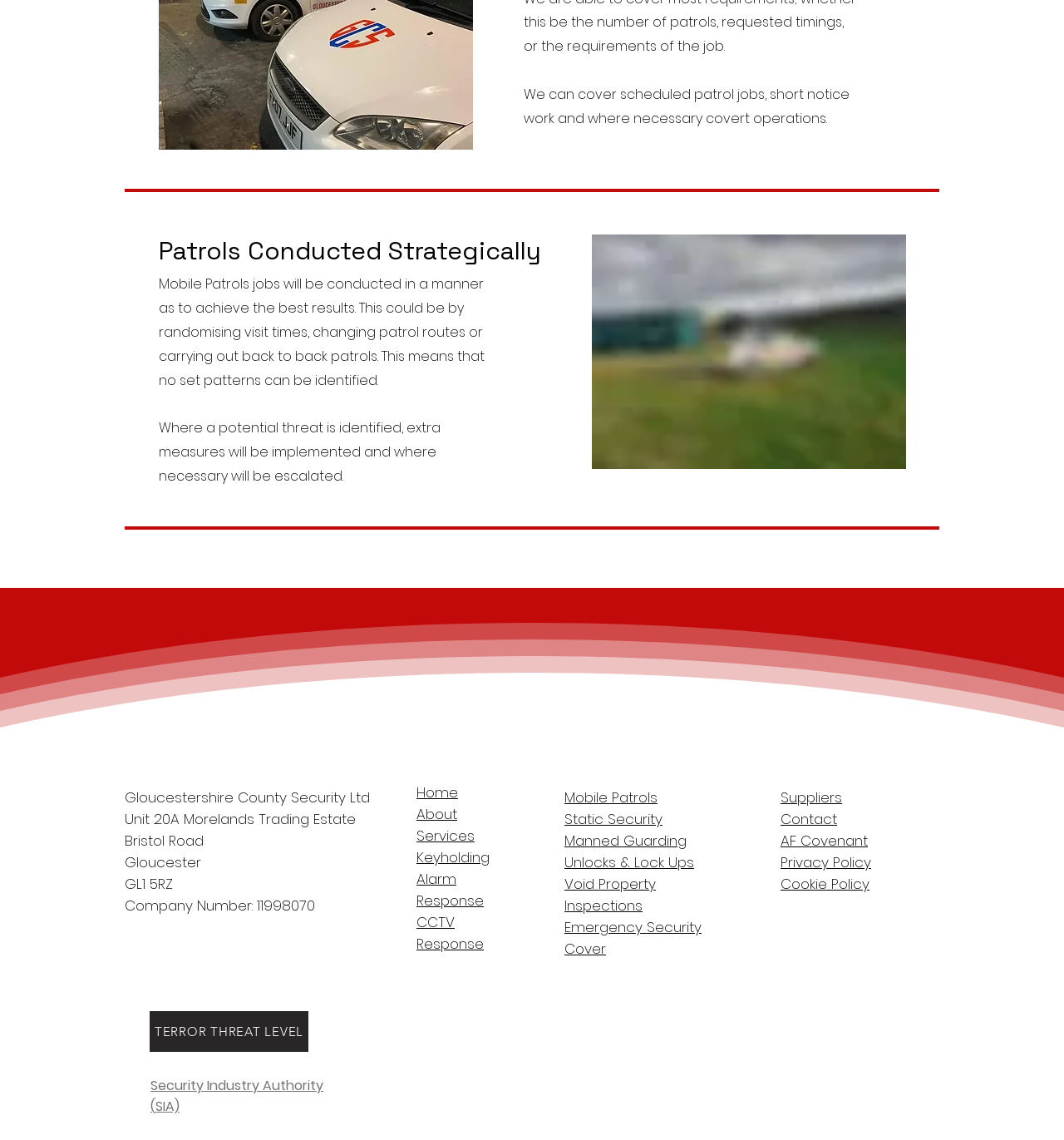Please locate the bounding box coordinates of the element that should be clicked to achieve the given instruction: "Click on the 'TERROR THREAT LEVEL' link".

[0.141, 0.887, 0.29, 0.923]